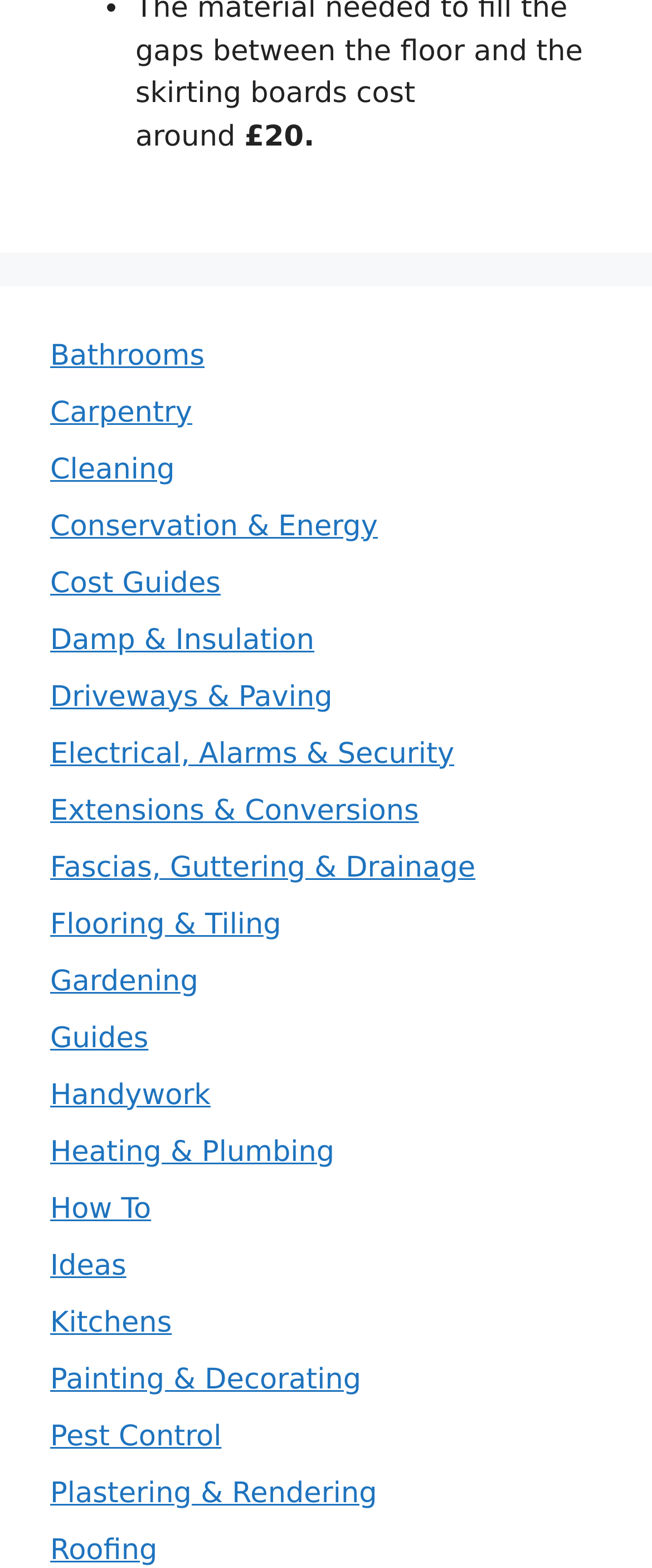Is there a category related to gardening on the webpage?
Answer the question with a single word or phrase by looking at the picture.

Yes